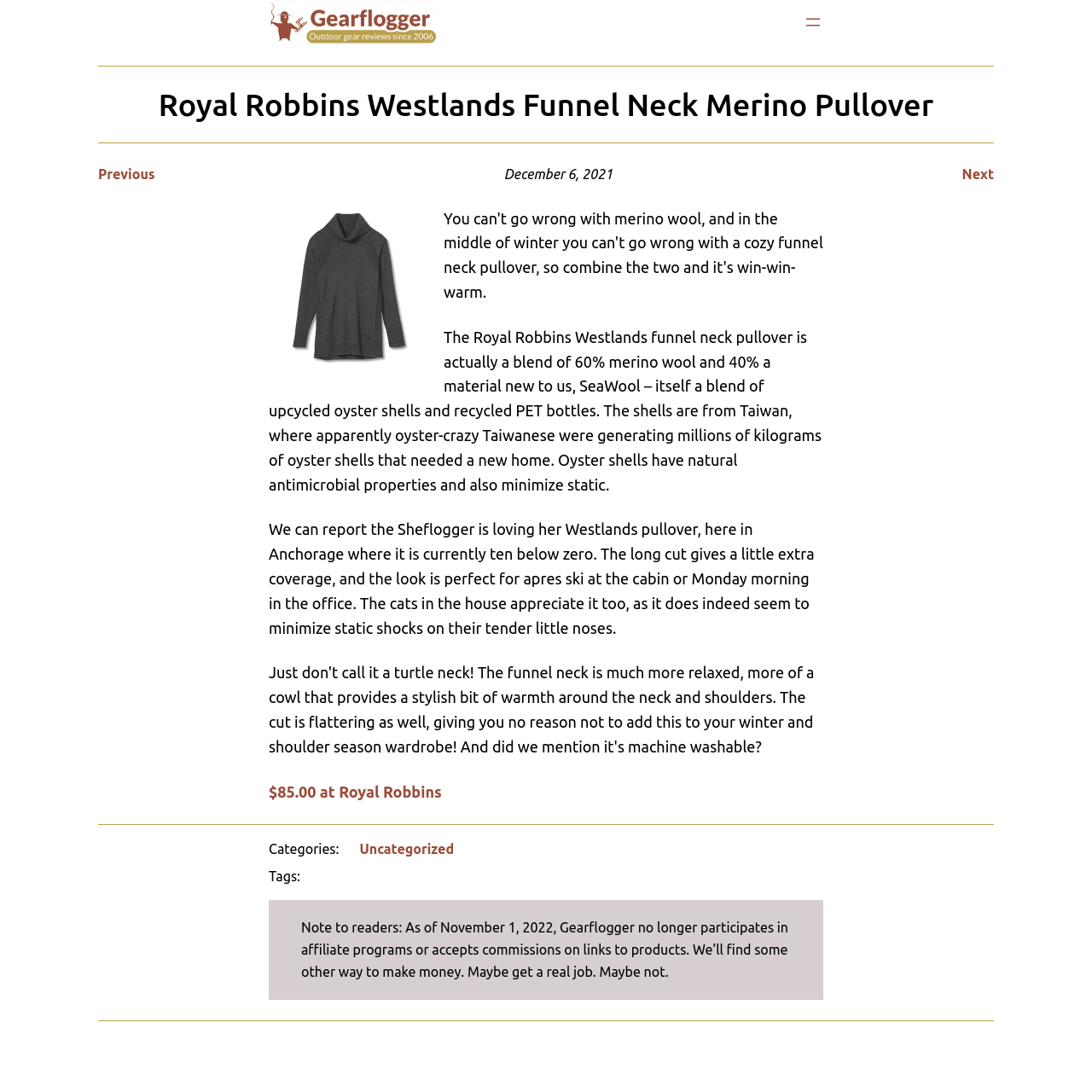Using the element description: "aria-label="Open menu"", determine the bounding box coordinates. The coordinates should be in the format [left, top, right, bottom], with values between 0 and 1.

[0.735, 0.011, 0.754, 0.03]